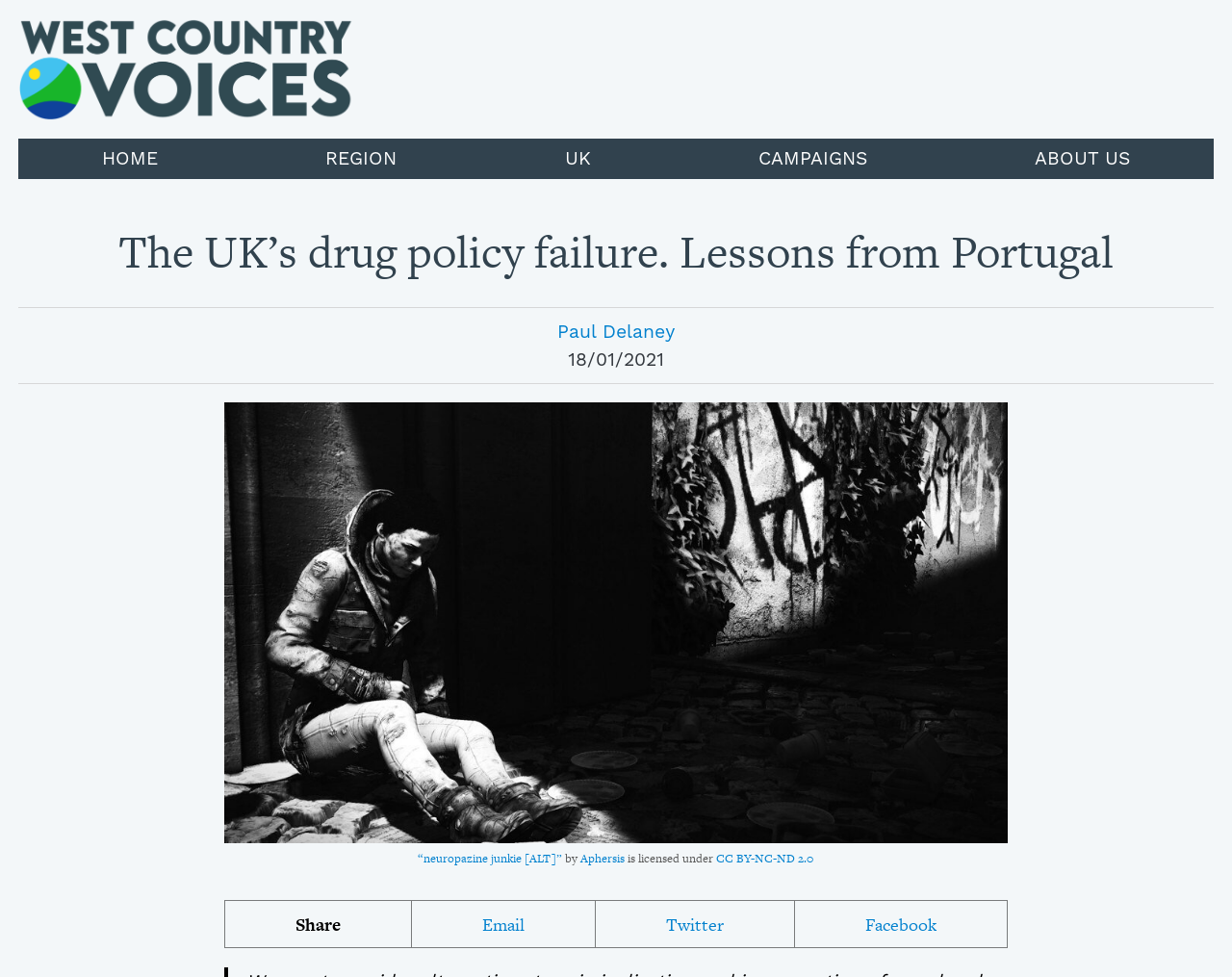Find the bounding box coordinates for the area that must be clicked to perform this action: "share on Facebook".

[0.645, 0.922, 0.817, 0.97]